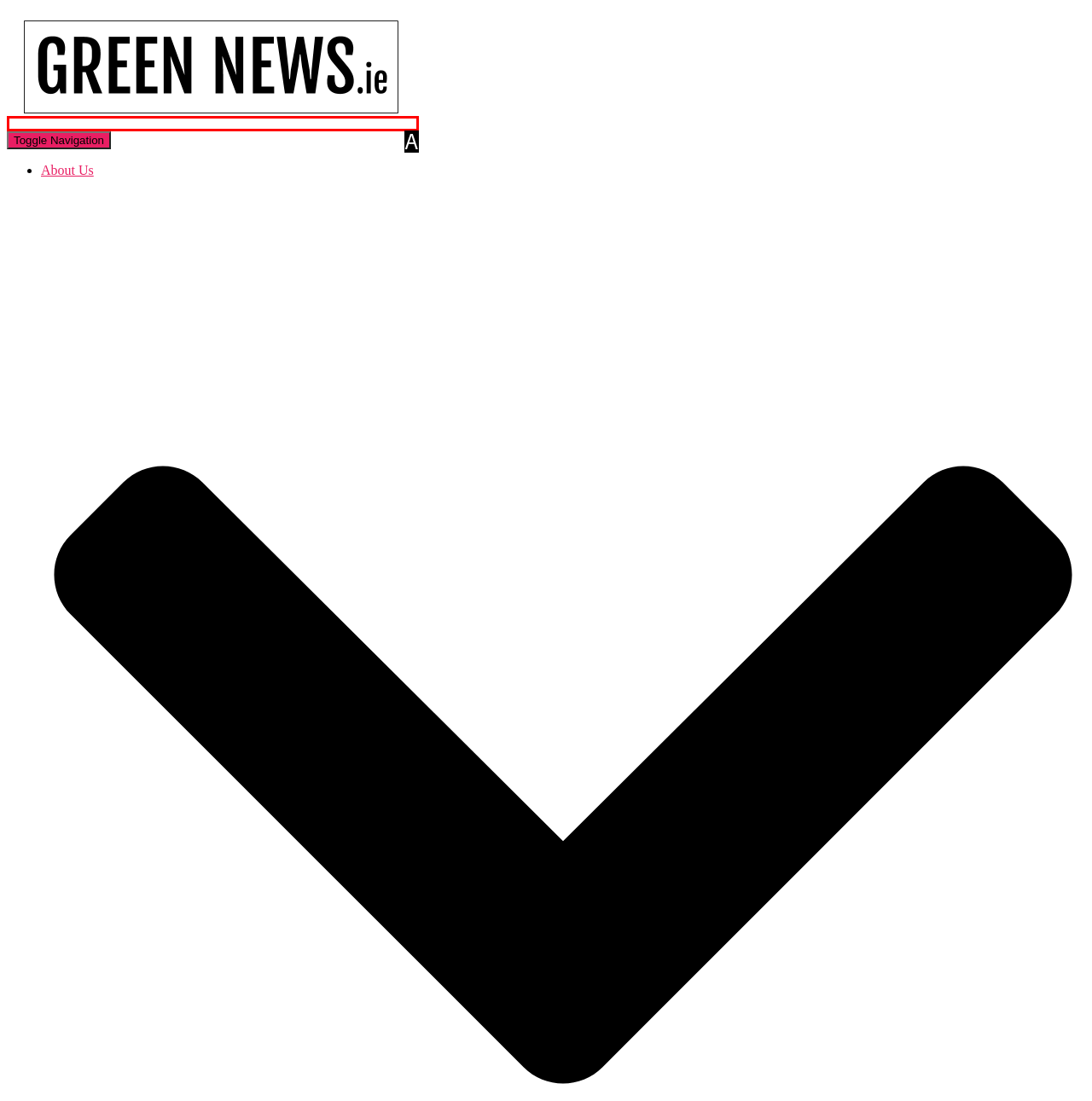Select the HTML element that corresponds to the description: title="Green News Ireland". Answer with the letter of the matching option directly from the choices given.

A